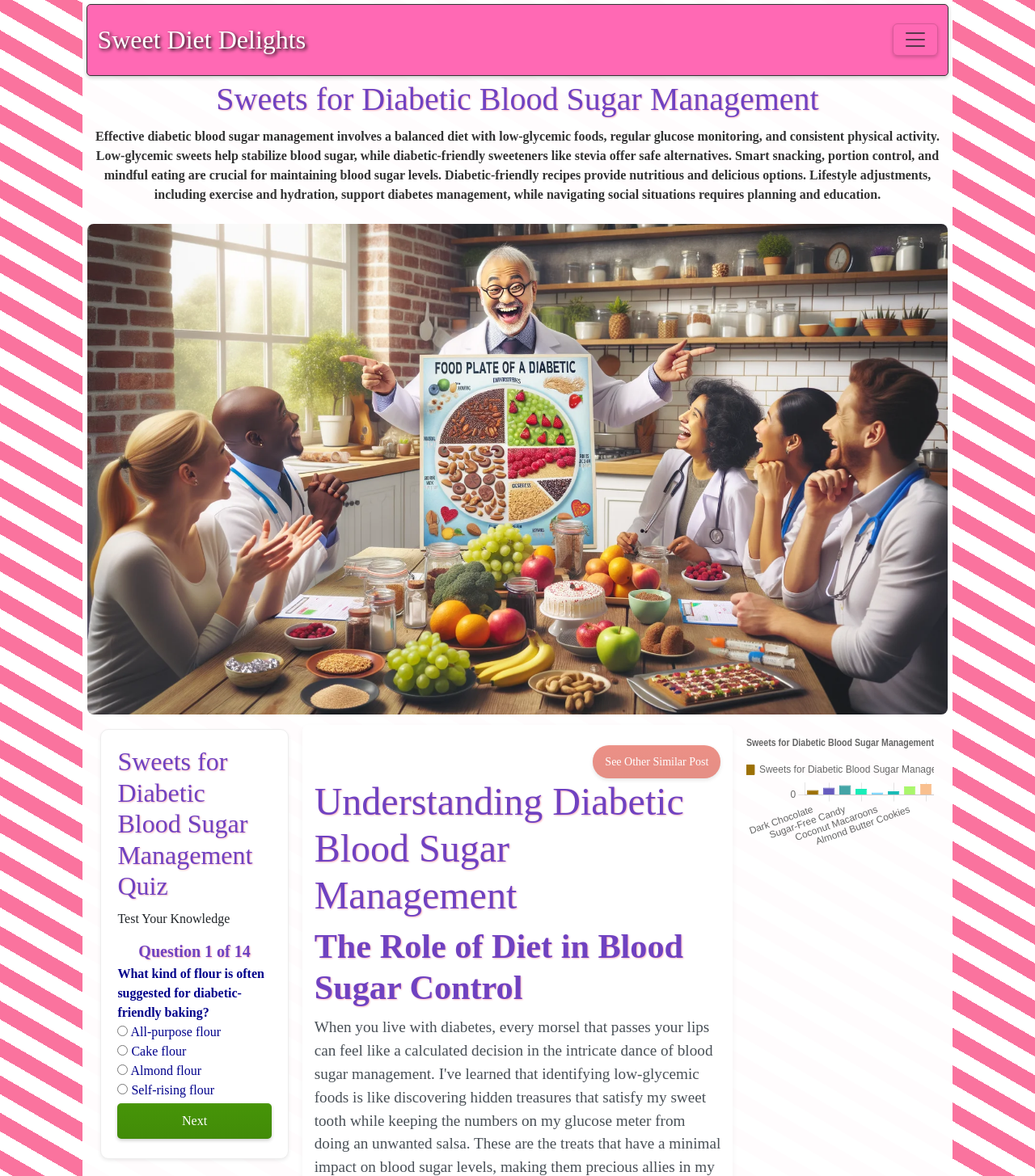What is the atmosphere of the scene depicted in the image?
Please answer the question with as much detail as possible using the screenshot.

The image on the webpage is described as a 'charming scene rooted in health and wellness' with a 'jolly and educational' atmosphere, which suggests that the scene is meant to be informative and enjoyable.